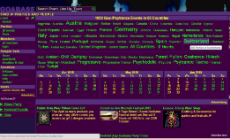What type of music is the webpage dedicated to?
Could you answer the question in a detailed manner, providing as much information as possible?

The webpage is dedicated to psychedelic trance music, as stated in the caption, which also mentions related events and topics such as festival experiences, music releases, and artistic explorations within the psytrance scene.